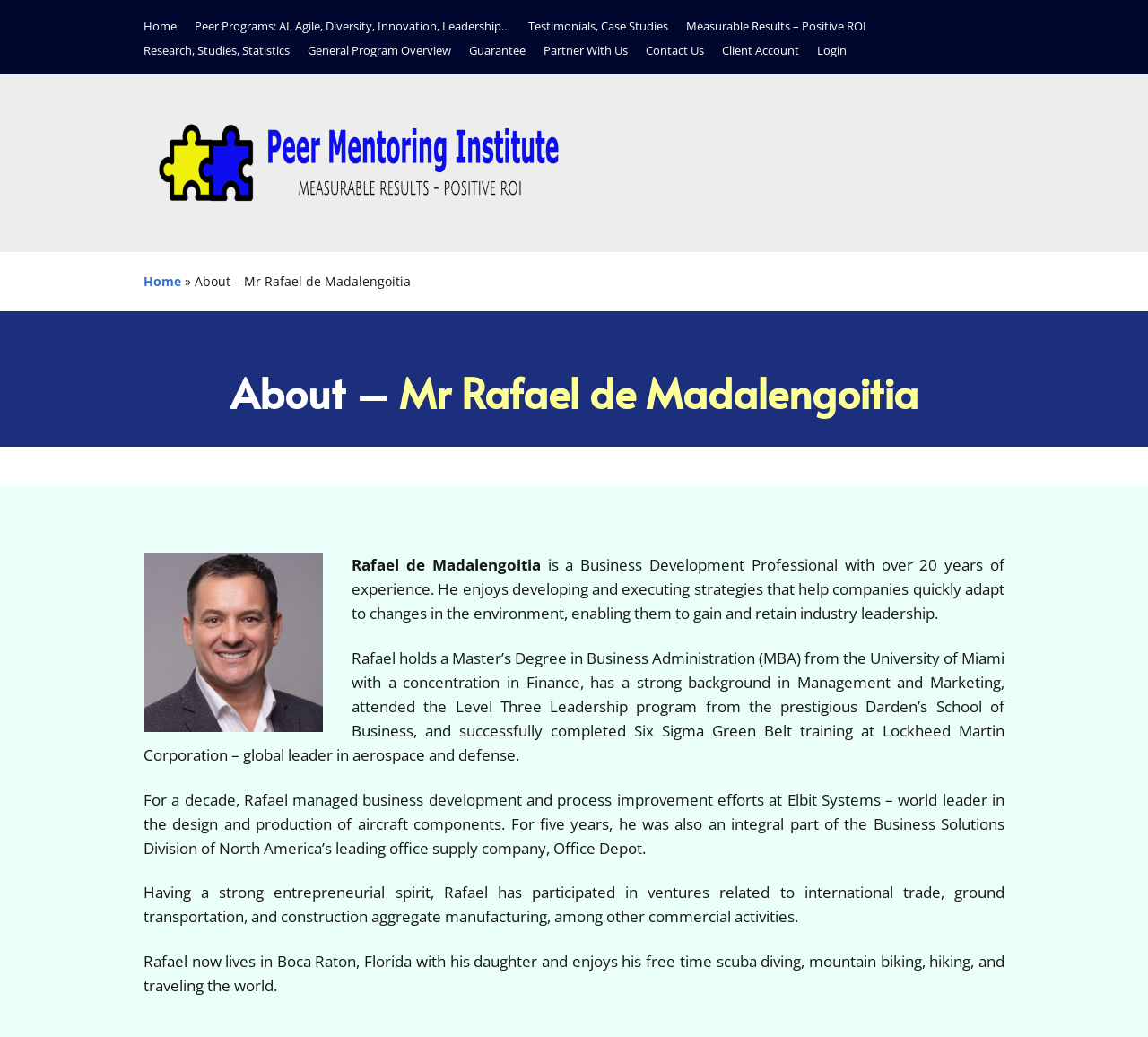Pinpoint the bounding box coordinates of the element that must be clicked to accomplish the following instruction: "Login to the Client Account". The coordinates should be in the format of four float numbers between 0 and 1, i.e., [left, top, right, bottom].

[0.629, 0.04, 0.696, 0.056]